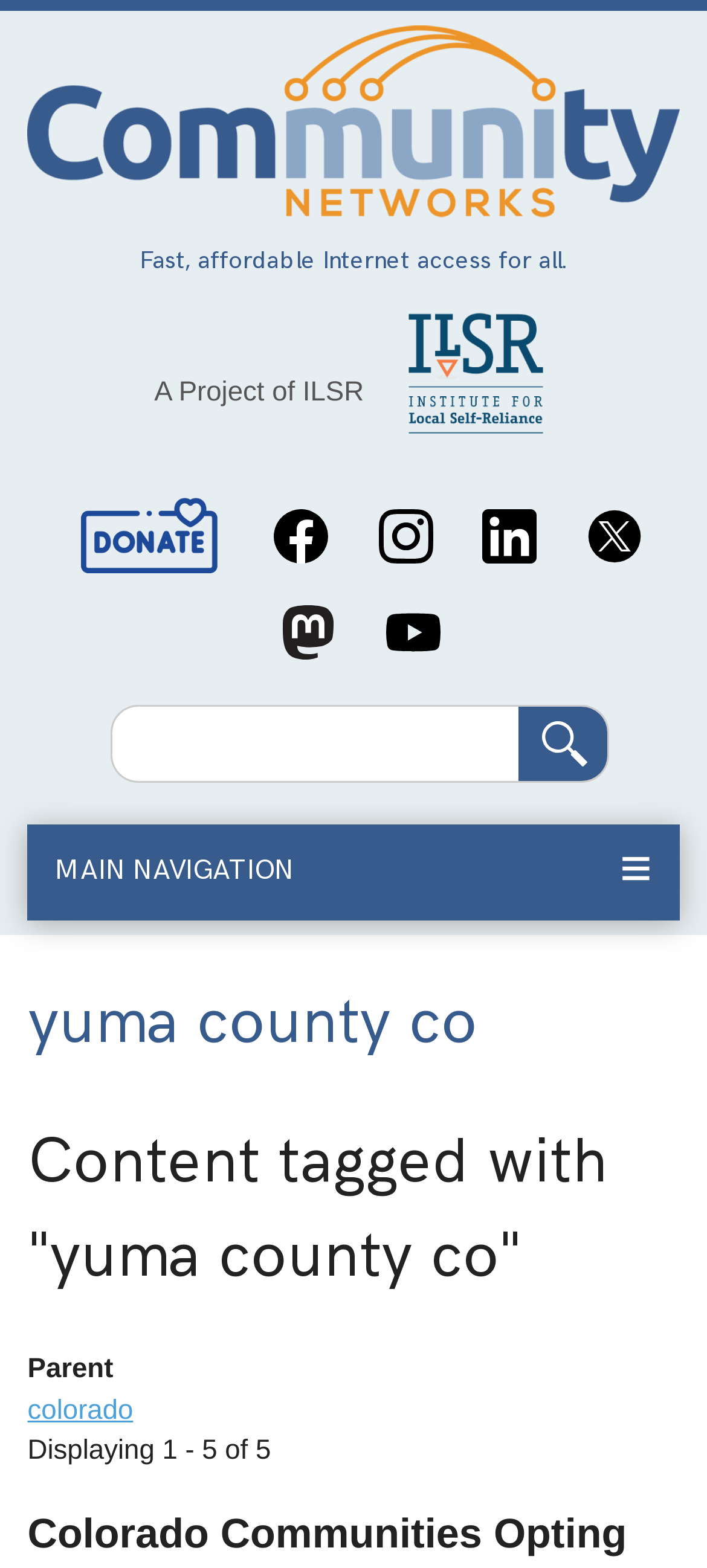Can you find the bounding box coordinates of the area I should click to execute the following instruction: "Visit the Facebook page"?

[0.362, 0.313, 0.49, 0.371]